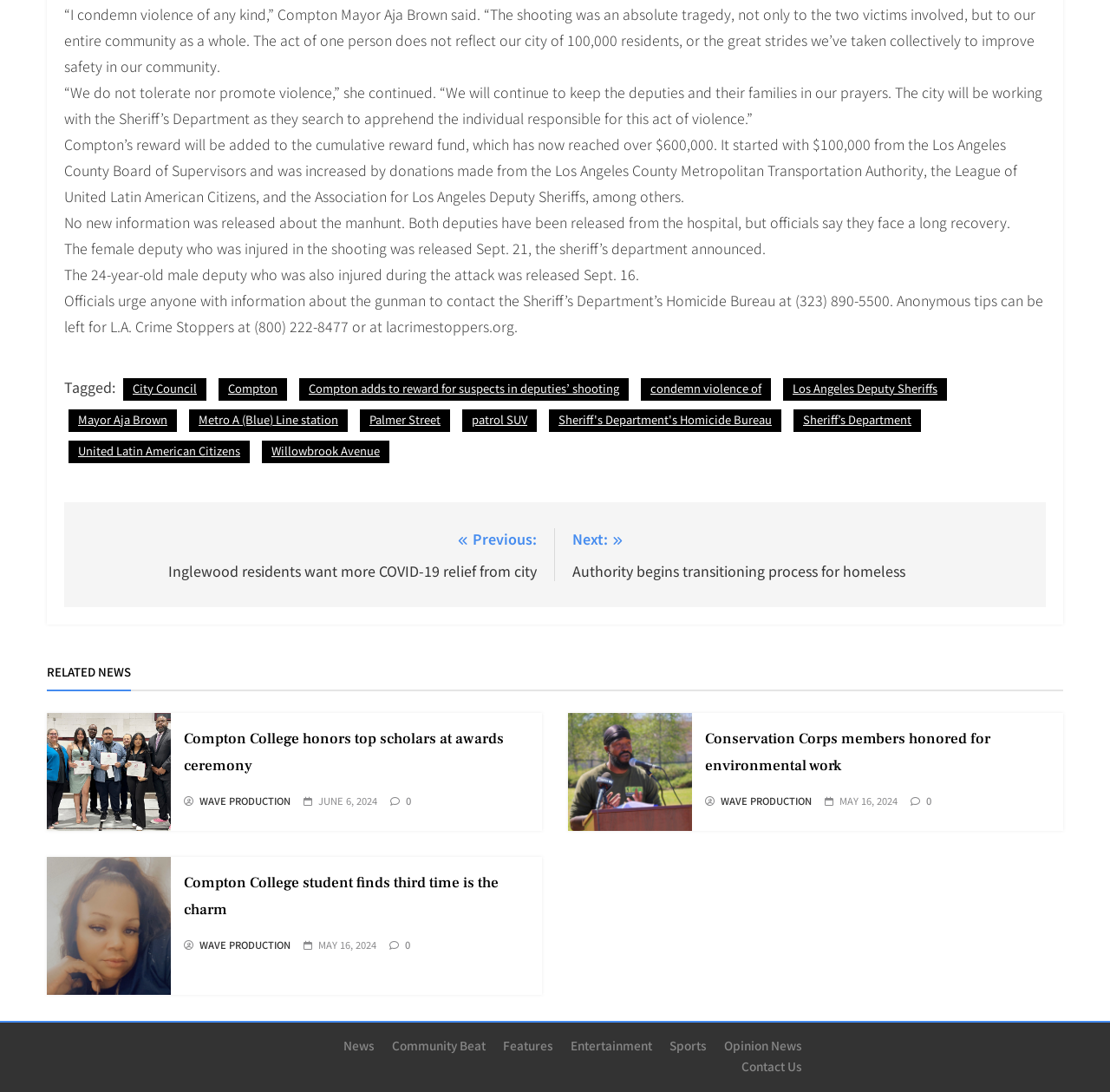Locate the bounding box coordinates of the area that needs to be clicked to fulfill the following instruction: "Click on the 'Compton College honors top scholars at awards ceremony' article". The coordinates should be in the format of four float numbers between 0 and 1, namely [left, top, right, bottom].

[0.165, 0.668, 0.454, 0.71]